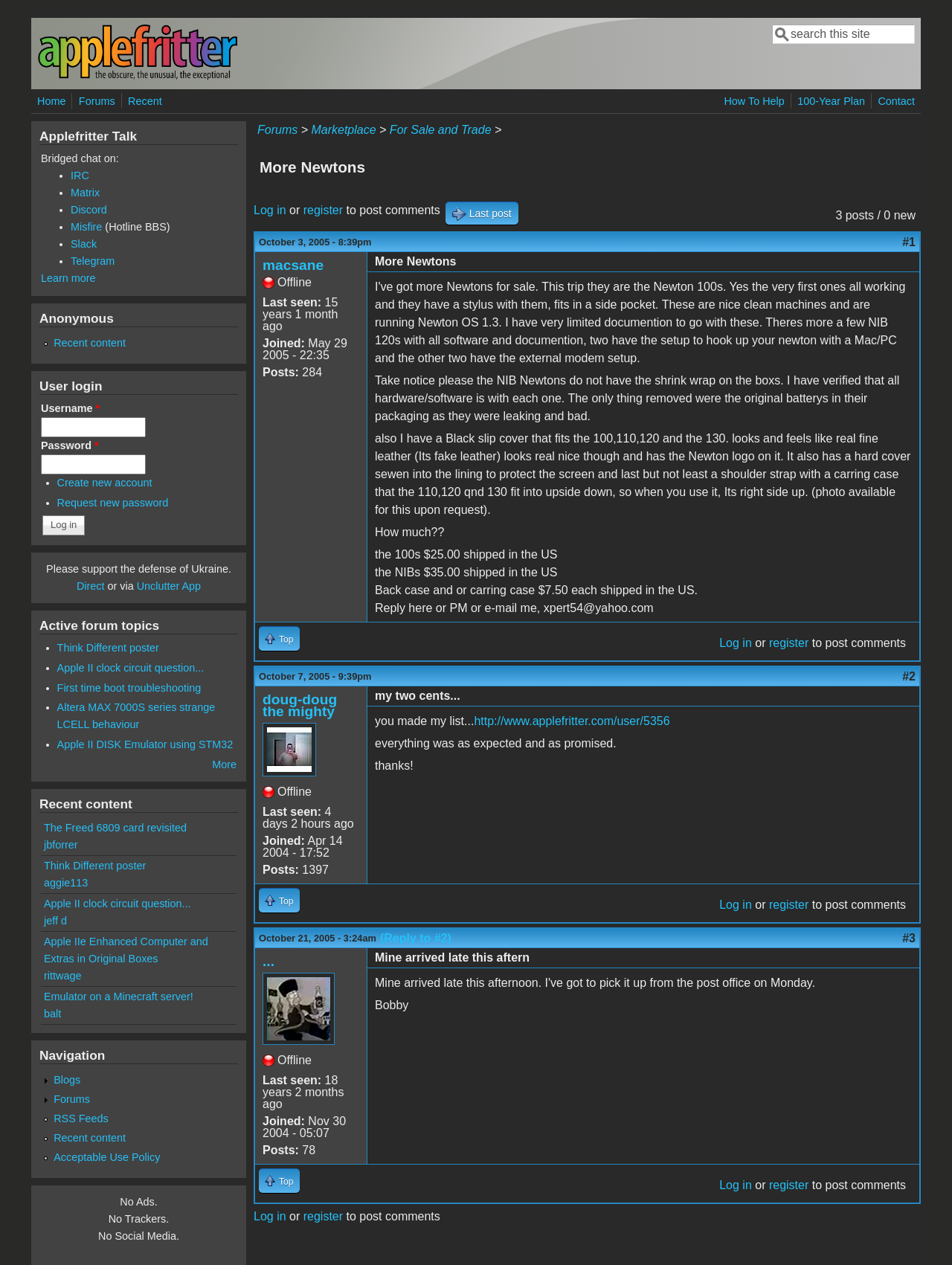Pinpoint the bounding box coordinates of the clickable area necessary to execute the following instruction: "View the last post". The coordinates should be given as four float numbers between 0 and 1, namely [left, top, right, bottom].

[0.468, 0.159, 0.544, 0.177]